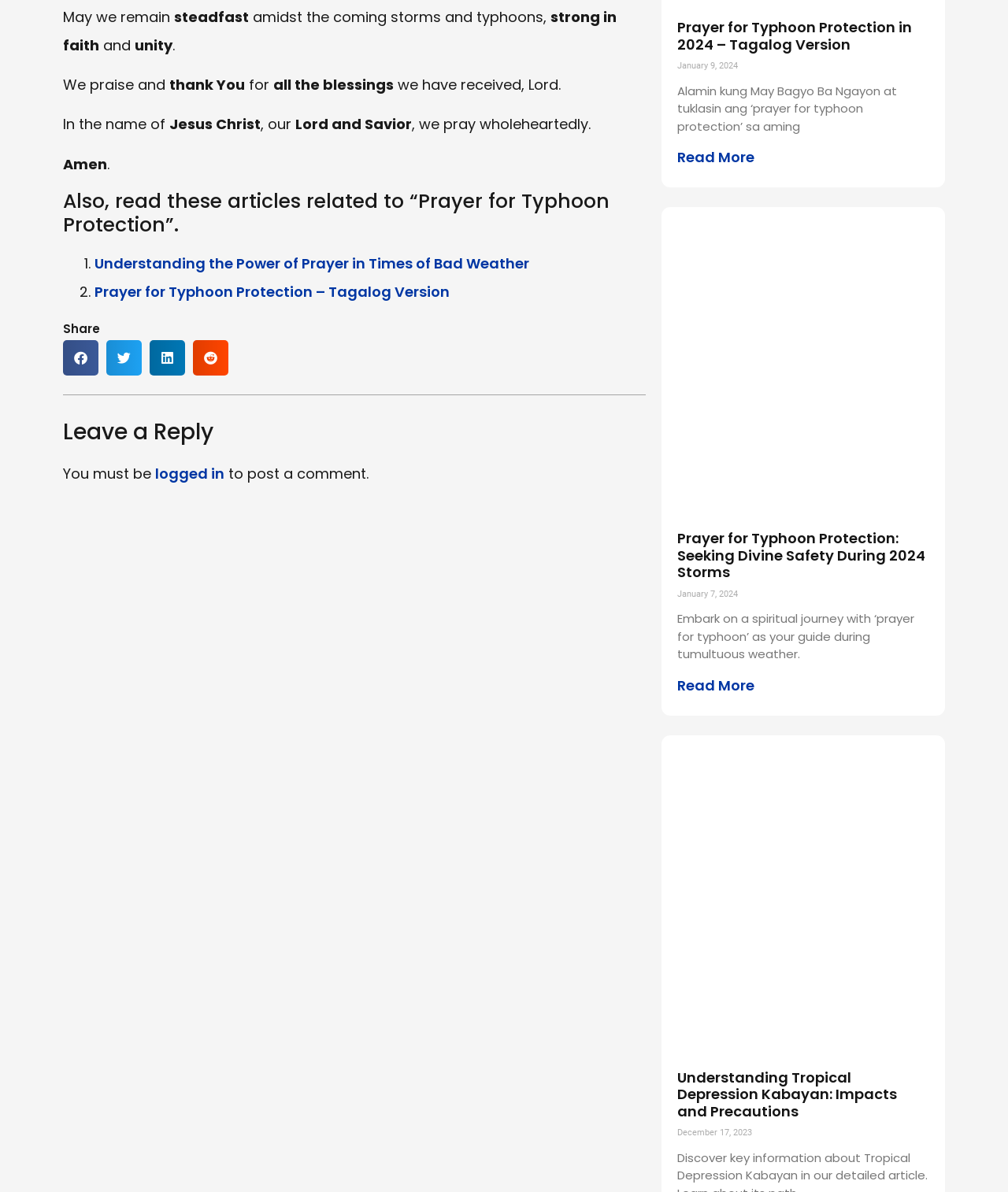Answer the question with a brief word or phrase:
What is the title of the related article with the tag 'Prayer for Typhoon Protection in 2024 – Tagalog Version'?

Prayer for Typhoon Protection in 2024 – Tagalog Version